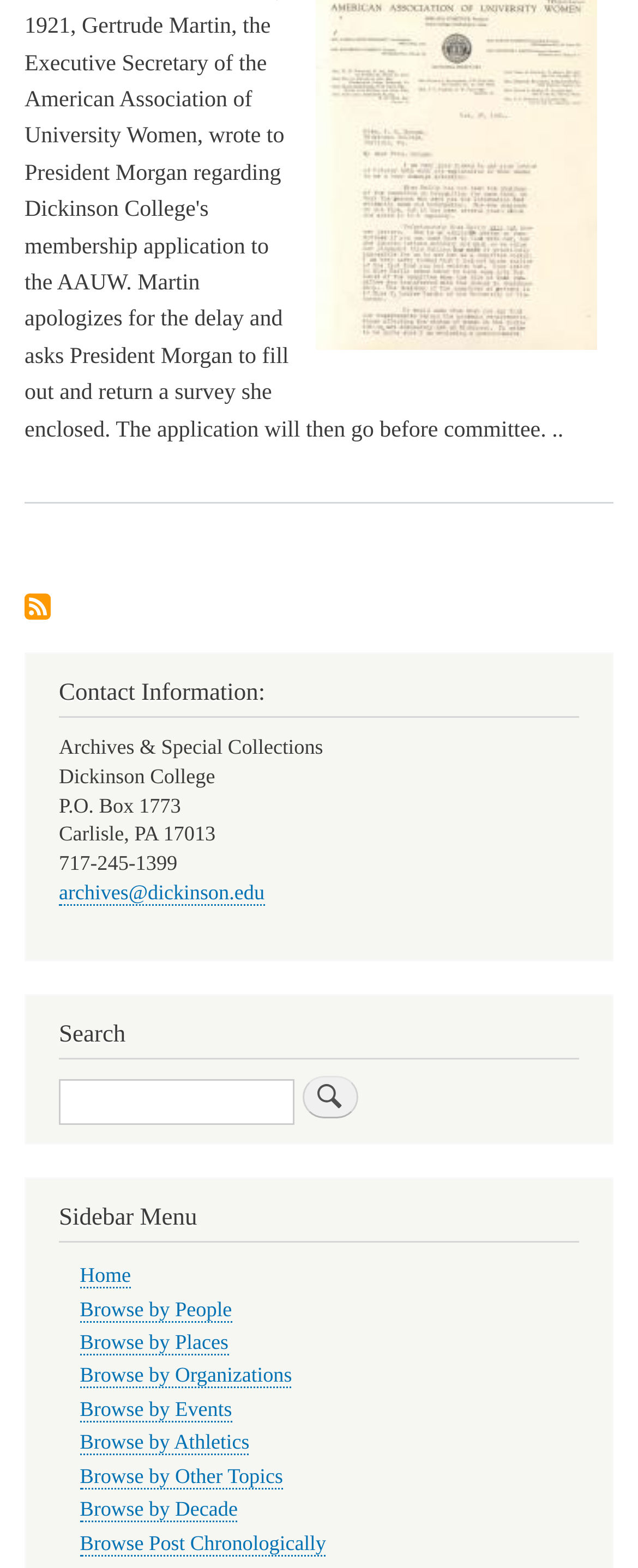Find the bounding box coordinates for the area that must be clicked to perform this action: "Open the menu".

None